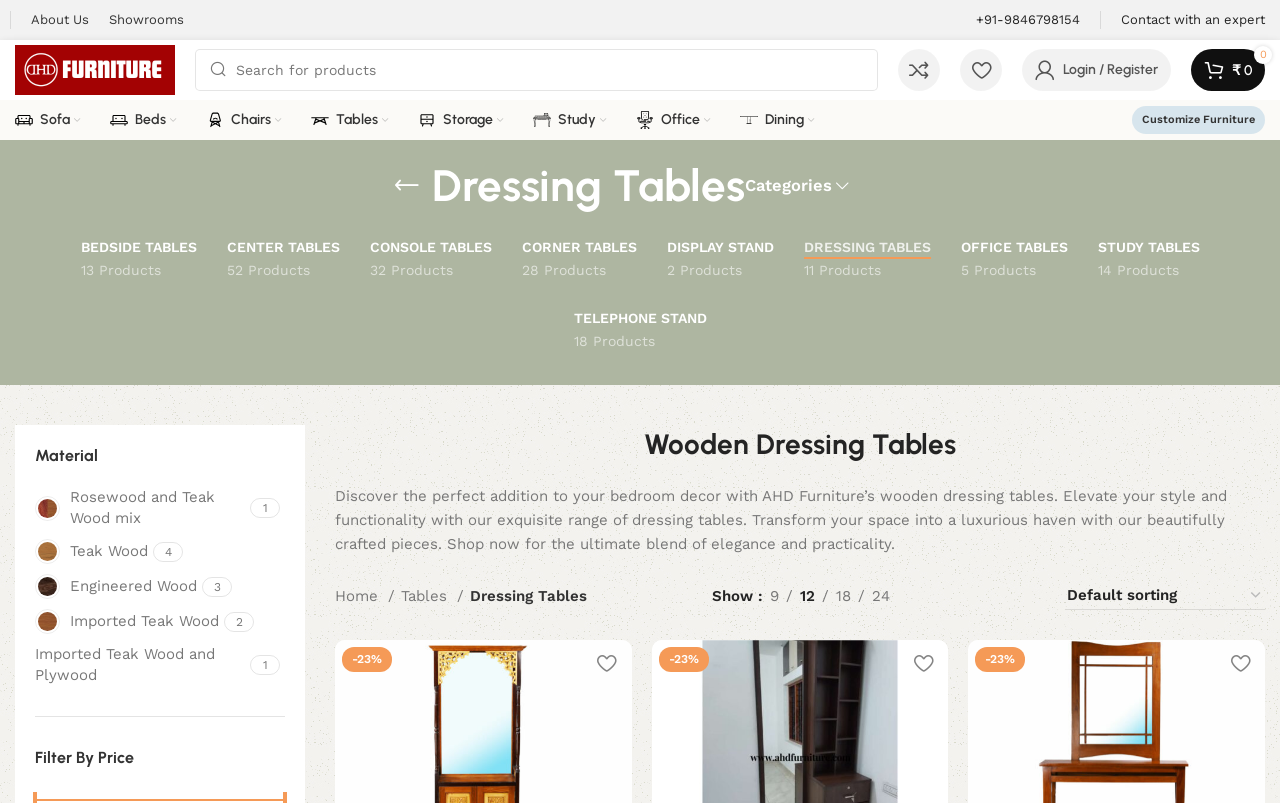Please identify the bounding box coordinates of the element's region that I should click in order to complete the following instruction: "Search for furniture". The bounding box coordinates consist of four float numbers between 0 and 1, i.e., [left, top, right, bottom].

[0.152, 0.061, 0.686, 0.113]